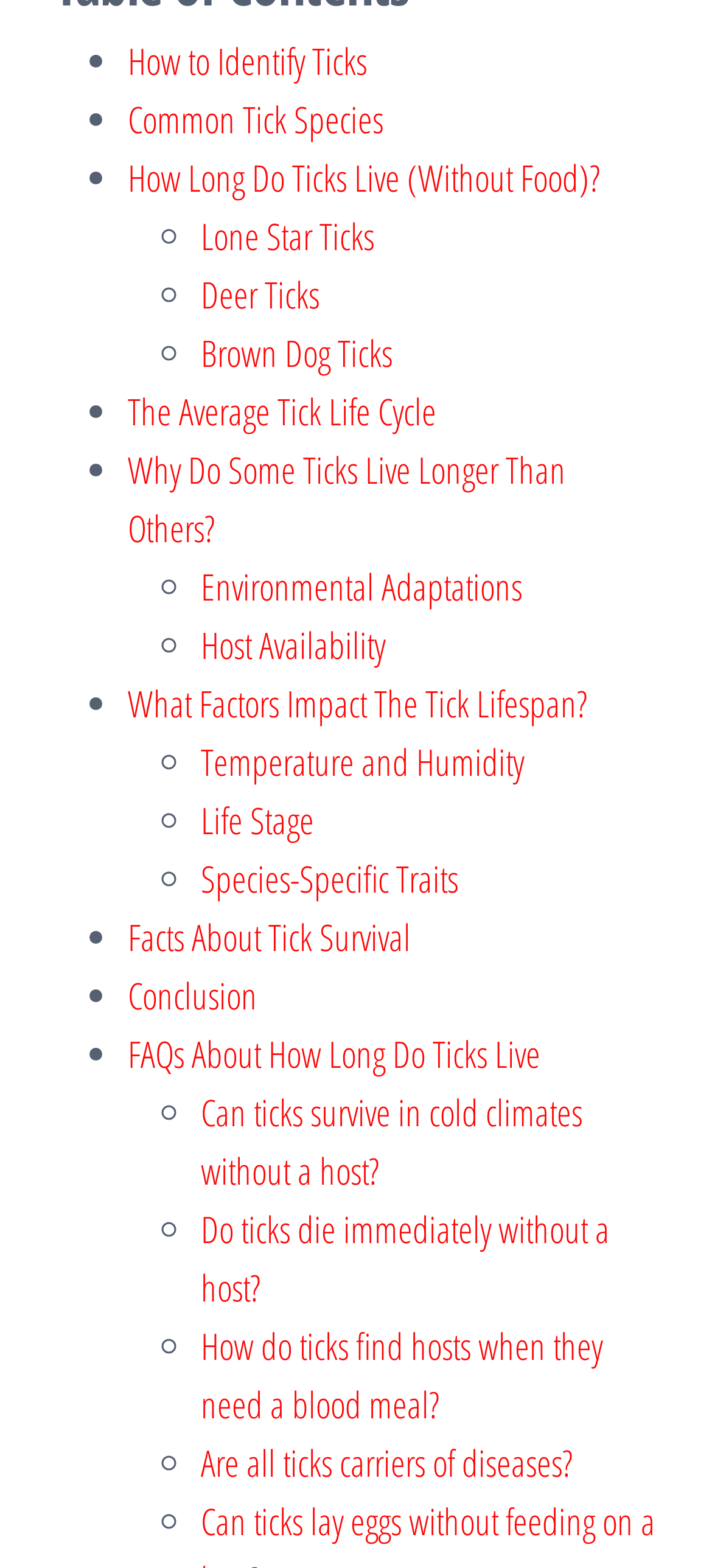Please identify the bounding box coordinates of the element I should click to complete this instruction: 'Click on 'How to Identify Ticks''. The coordinates should be given as four float numbers between 0 and 1, like this: [left, top, right, bottom].

[0.179, 0.024, 0.515, 0.055]